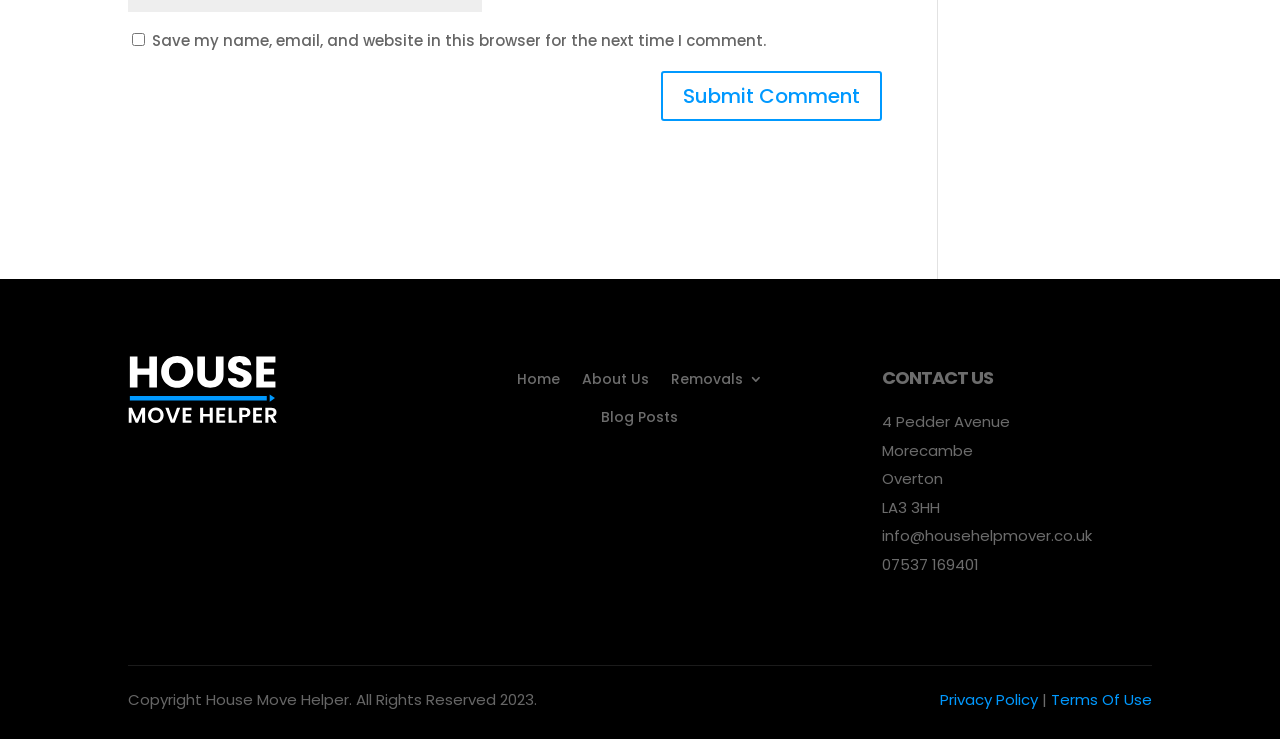Pinpoint the bounding box coordinates of the element to be clicked to execute the instruction: "Send an email to info@househelpmover.co.uk".

[0.689, 0.706, 0.9, 0.745]